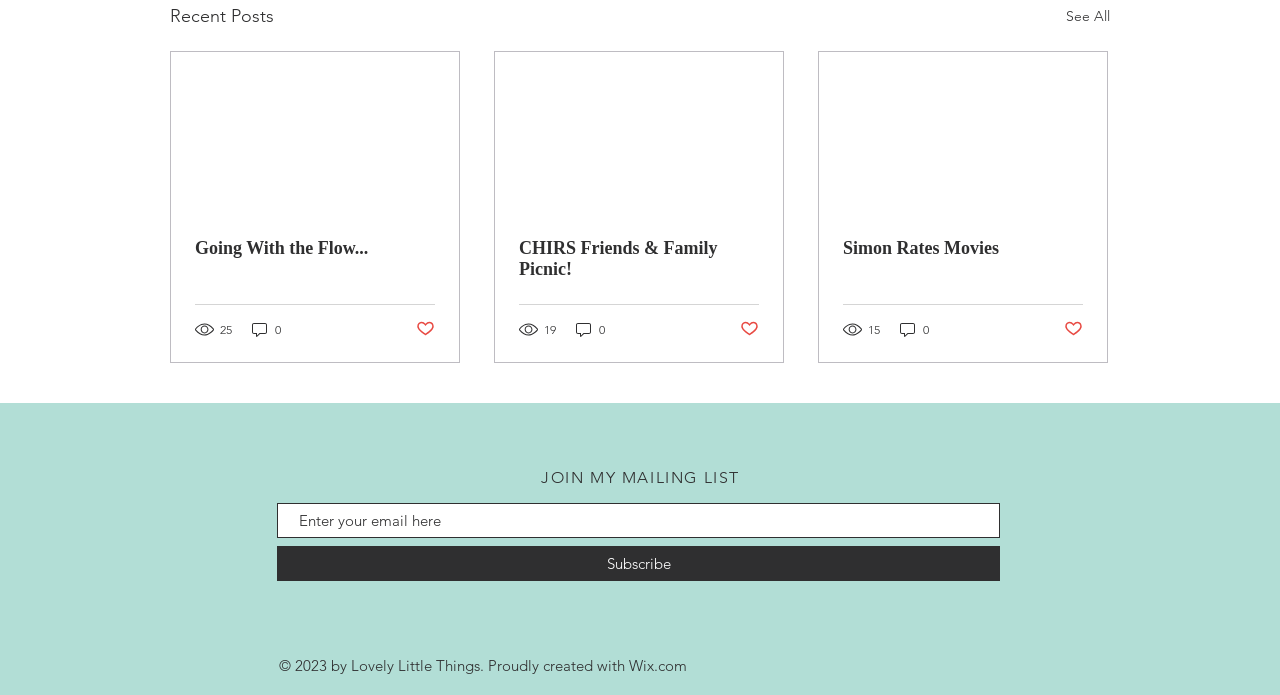Please provide a brief answer to the question using only one word or phrase: 
What is the purpose of the button in the third article?

To like the post